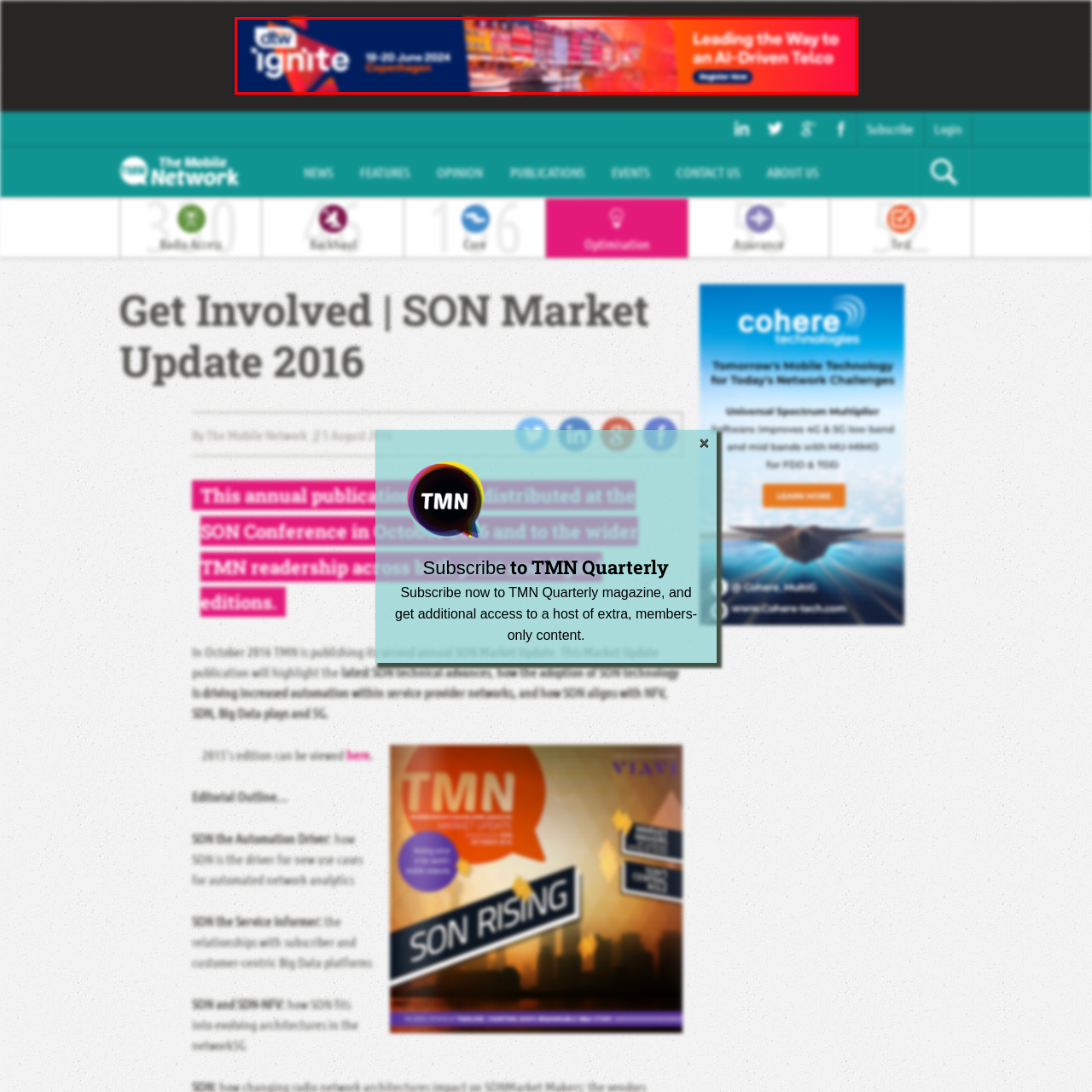What is the focus of the CTI Ignite event?
Analyze the image within the red frame and provide a concise answer using only one word or a short phrase.

AI-Driven Telco